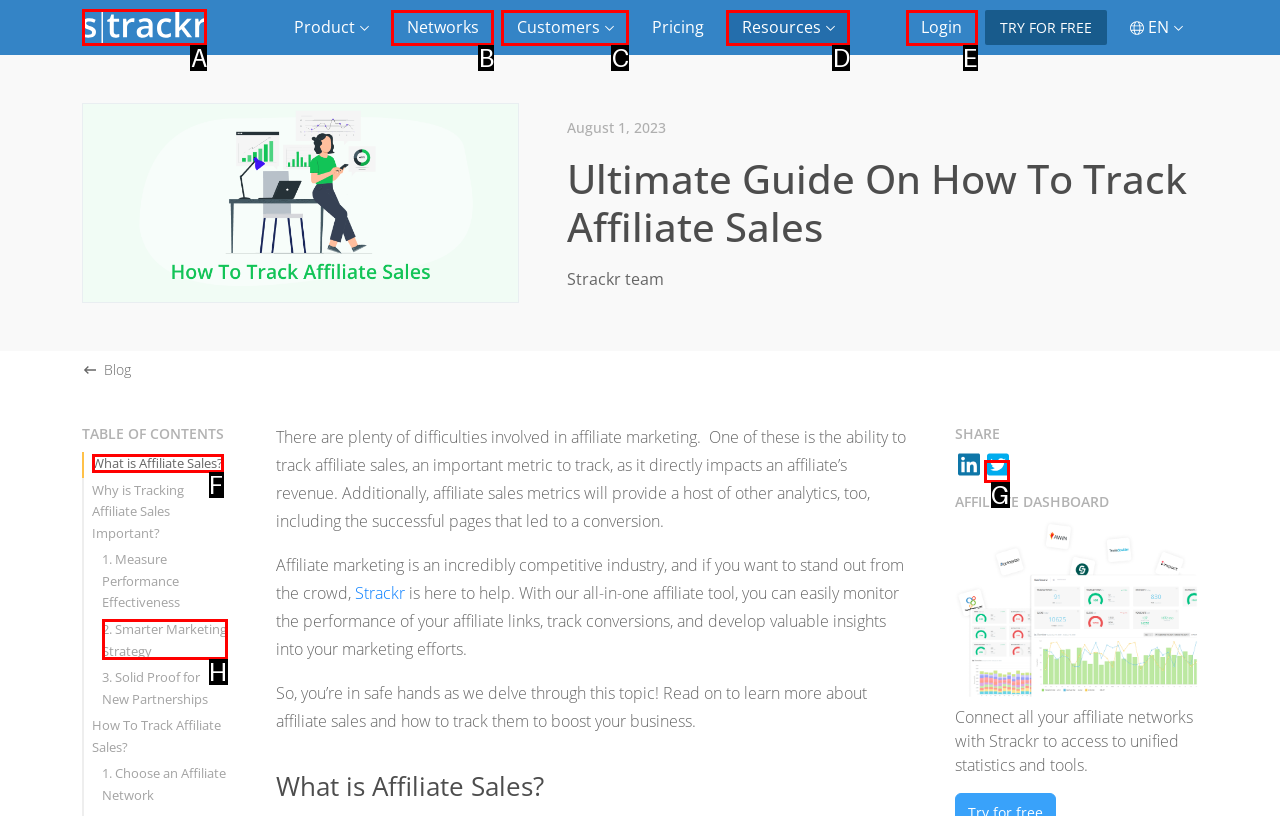Choose the HTML element that best fits the description: Customers. Answer with the option's letter directly.

C